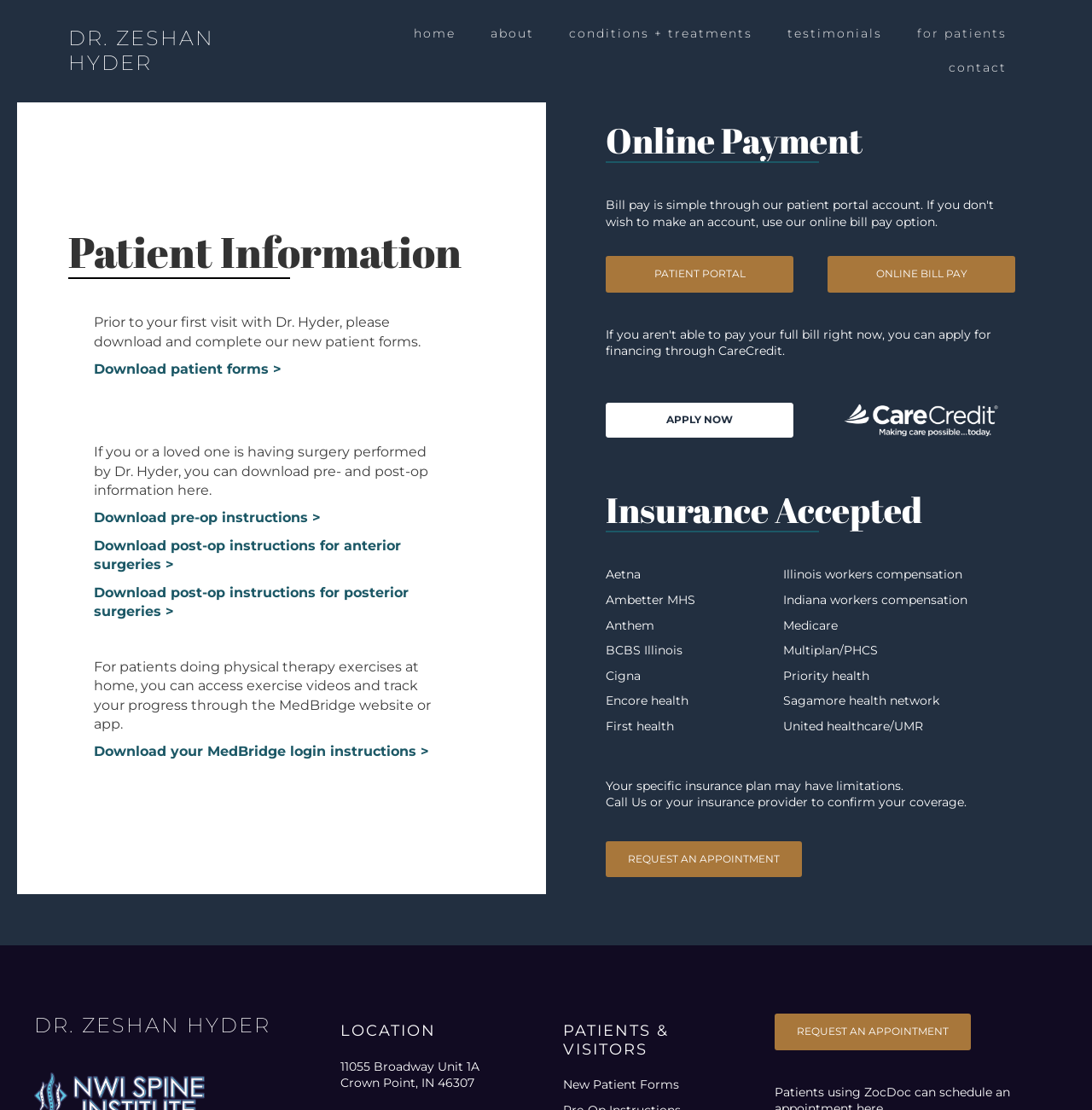Examine the screenshot and answer the question in as much detail as possible: What insurance plans are accepted?

The webpage lists multiple insurance plans accepted, including Aetna, Ambetter MHS, Anthem, BCBS Illinois, Cigna, and others, indicating that the doctor's office accepts multiple insurance plans.